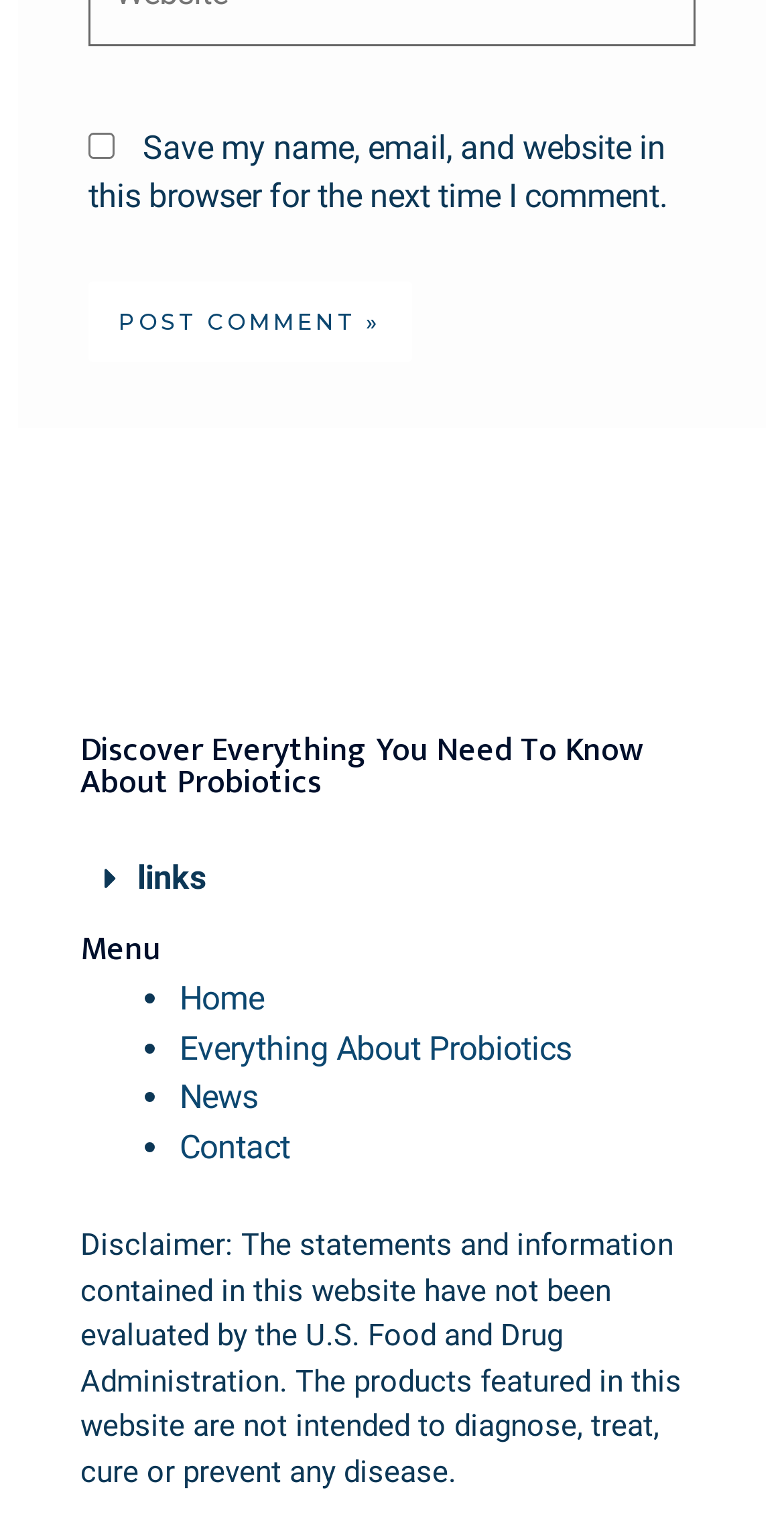Given the description Everything About Probiotics, predict the bounding box coordinates of the UI element. Ensure the coordinates are in the format (top-left x, top-left y, bottom-right x, bottom-right y) and all values are between 0 and 1.

[0.229, 0.67, 0.729, 0.695]